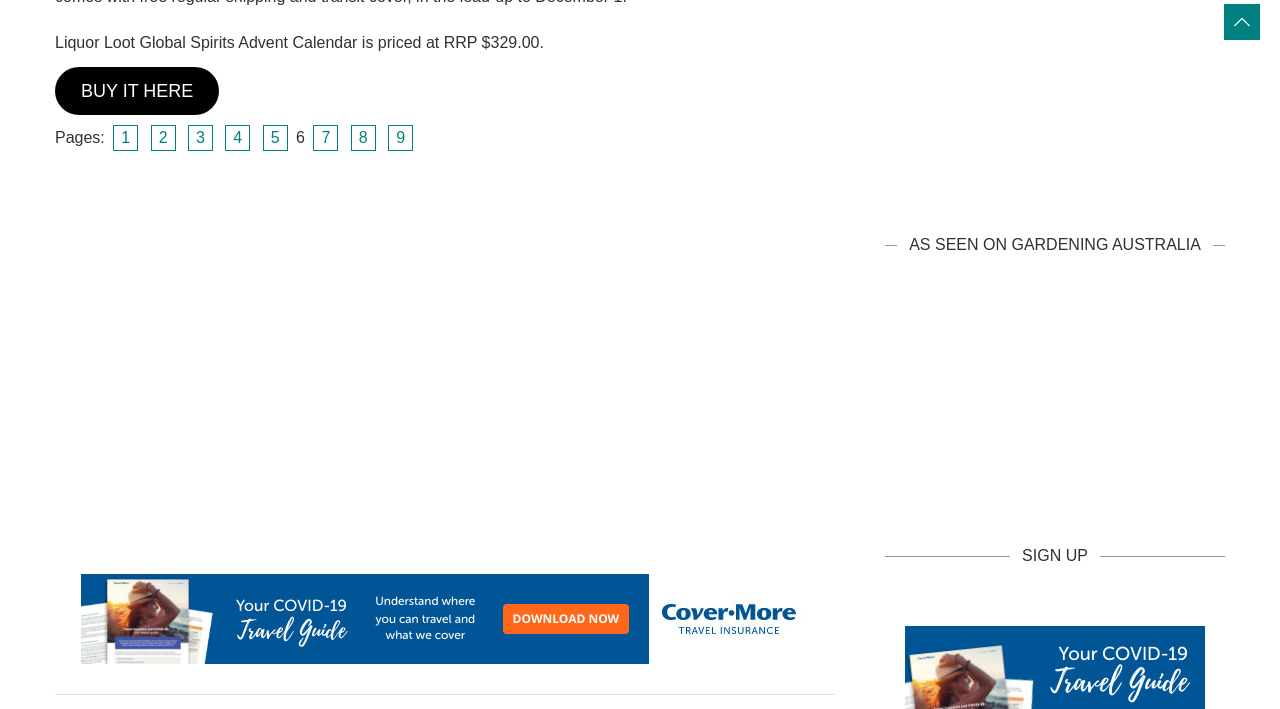Please identify the coordinates of the bounding box for the clickable region that will accomplish this instruction: "Go to page 1".

[0.088, 0.177, 0.108, 0.214]